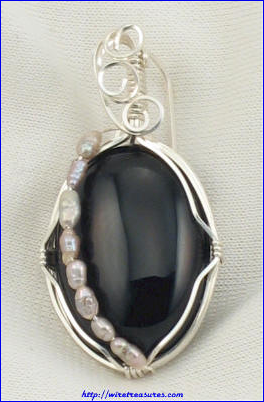What type of pearls are used in the pendant?
Make sure to answer the question with a detailed and comprehensive explanation.

The caption specifically mentions that the pendant is 'adorned with delicate freshwater pearls', indicating that the type of pearls used in the pendant are freshwater pearls.